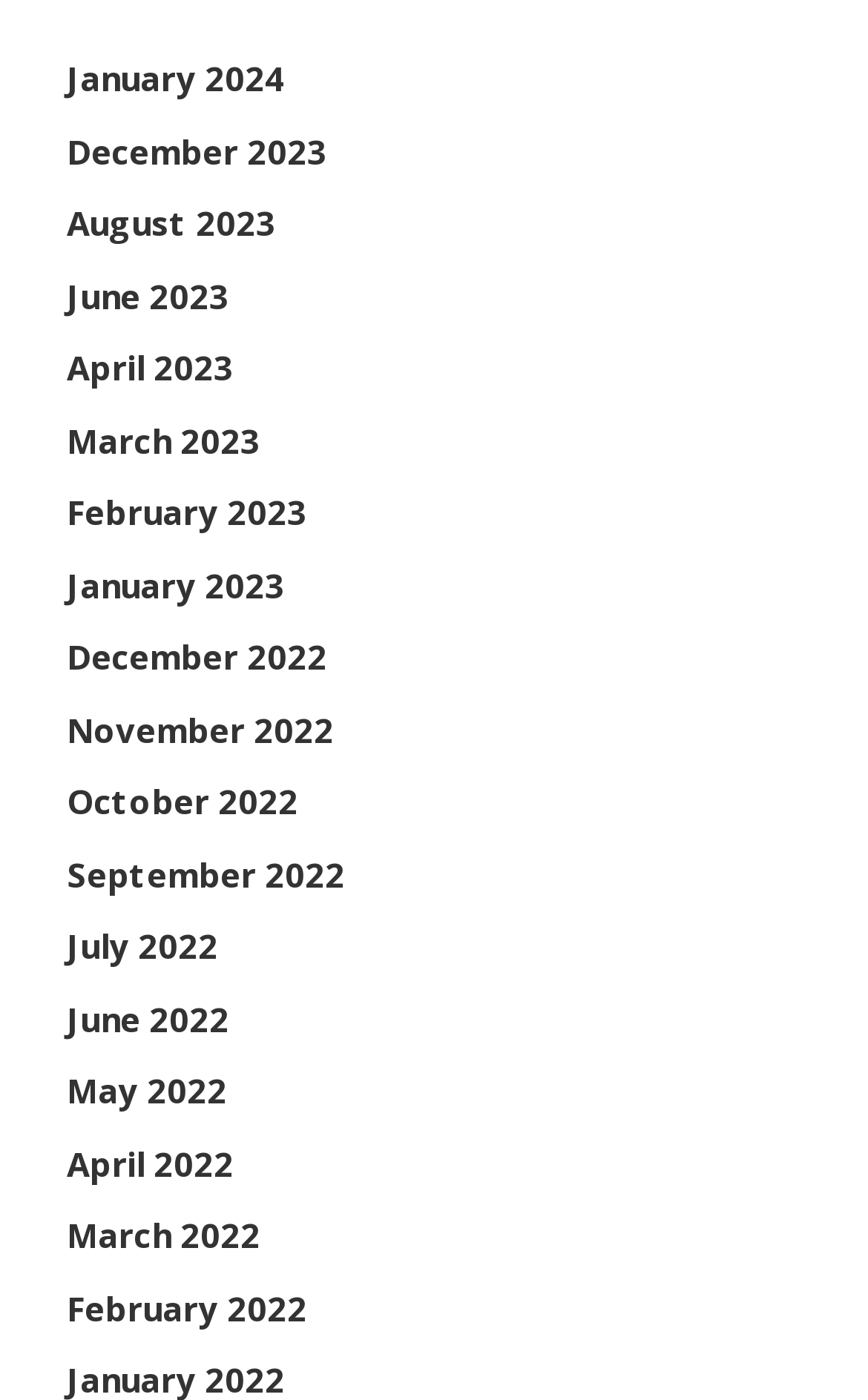Based on the image, give a detailed response to the question: What is the common pattern among the link texts?

I observed that all the link texts follow a consistent pattern of 'Month Year', where 'Month' is the name of the month and 'Year' is the corresponding year.